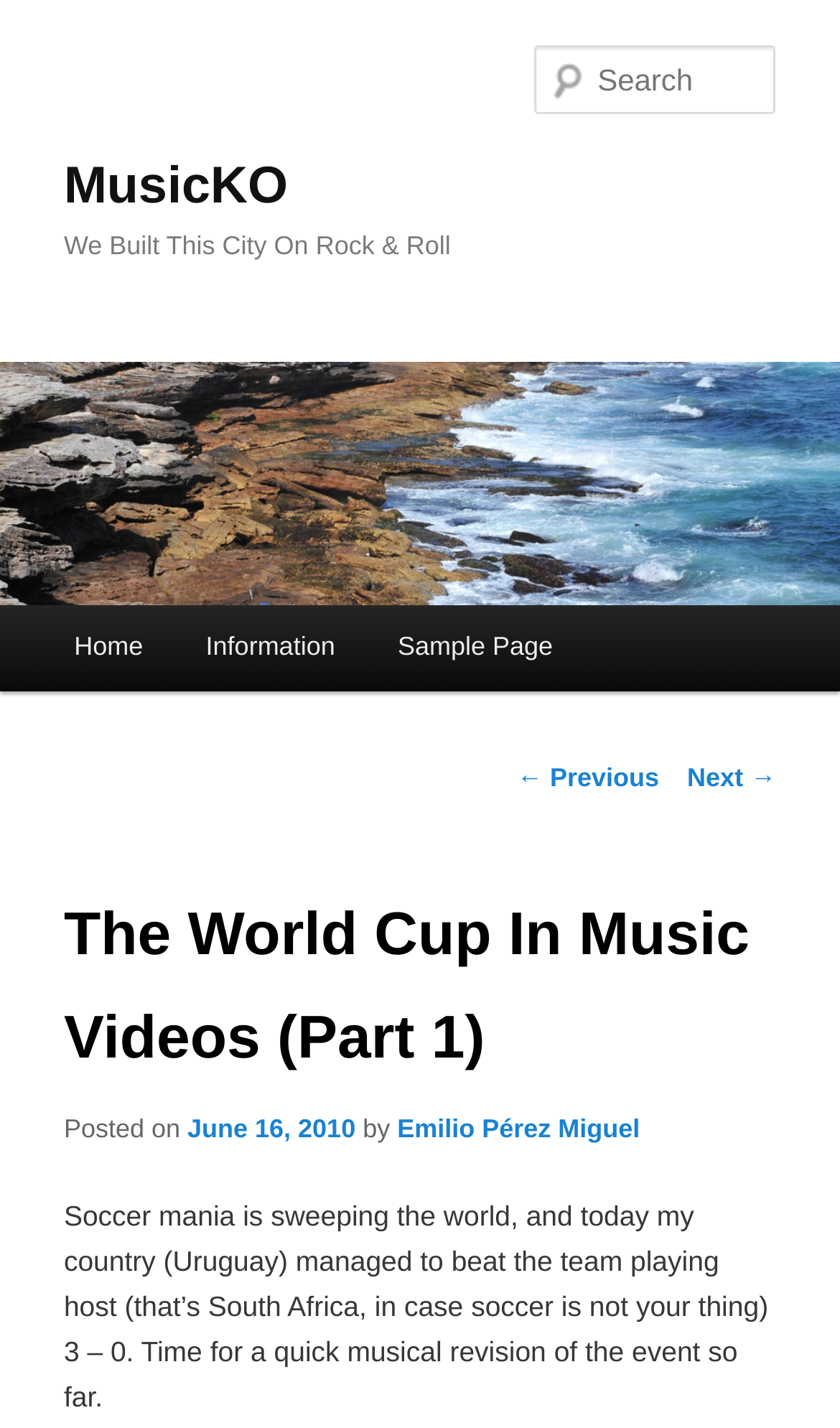Elaborate on the webpage's design and content in a detailed caption.

The webpage is about "The World Cup In Music Videos (Part 1)" on the MusicKO website. At the top, there is a heading with the website's name, "MusicKO", which is also a link. Below it, there is another heading that reads "We Built This City On Rock & Roll". 

On the left side, there is a vertical menu with links to "Home", "Information", and "Sample Page". Above this menu, there is a link to "Skip to primary content". 

On the right side, there is a search box with a label "Search". Above the search box, there is a large image with the MusicKO logo. 

The main content of the webpage is a blog post about the World Cup. The post's title, "The World Cup In Music Videos (Part 1)", is a heading at the top. Below the title, there is a section with the post's metadata, including the date "June 16, 2010" and the author's name, "Emilio Pérez Miguel". 

The post's content is a short paragraph about the author's country, Uruguay, winning a soccer match against South Africa. The text is followed by links to navigate to the previous and next posts.